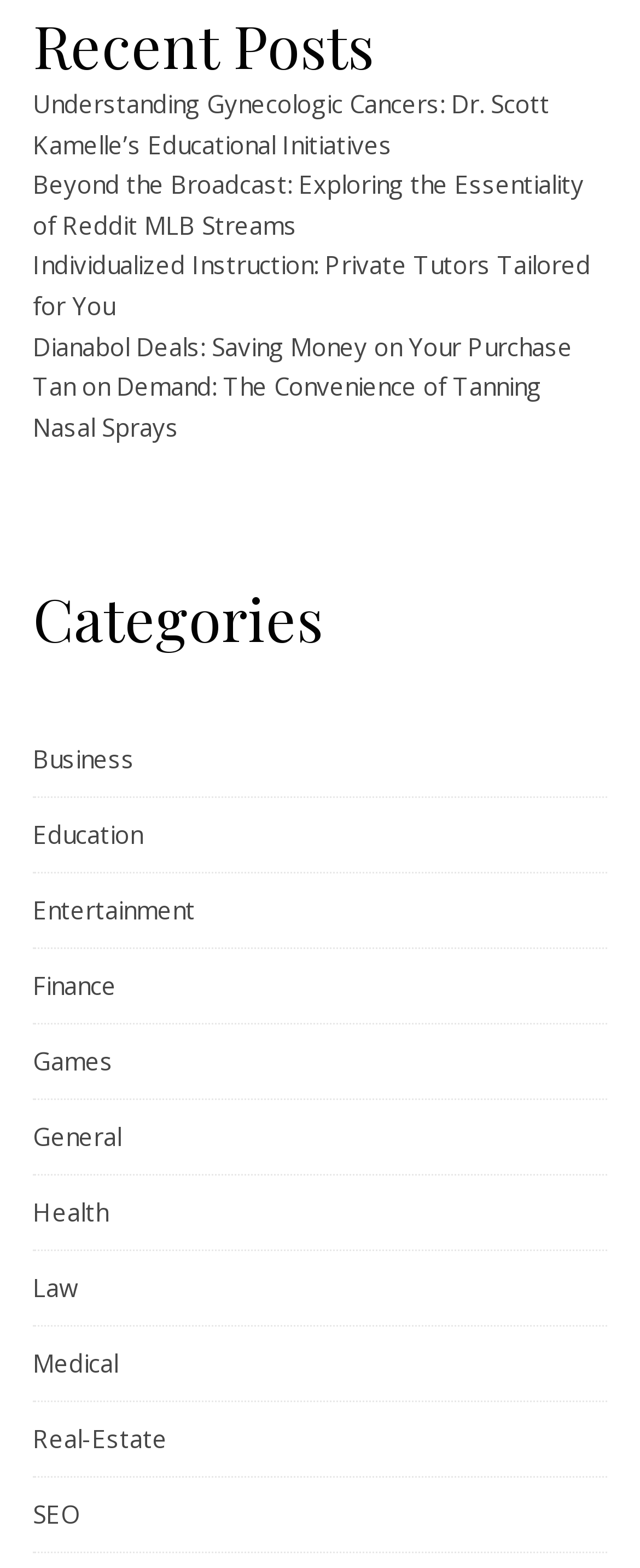Please determine the bounding box coordinates of the element's region to click in order to carry out the following instruction: "learn about health". The coordinates should be four float numbers between 0 and 1, i.e., [left, top, right, bottom].

[0.051, 0.75, 0.169, 0.797]